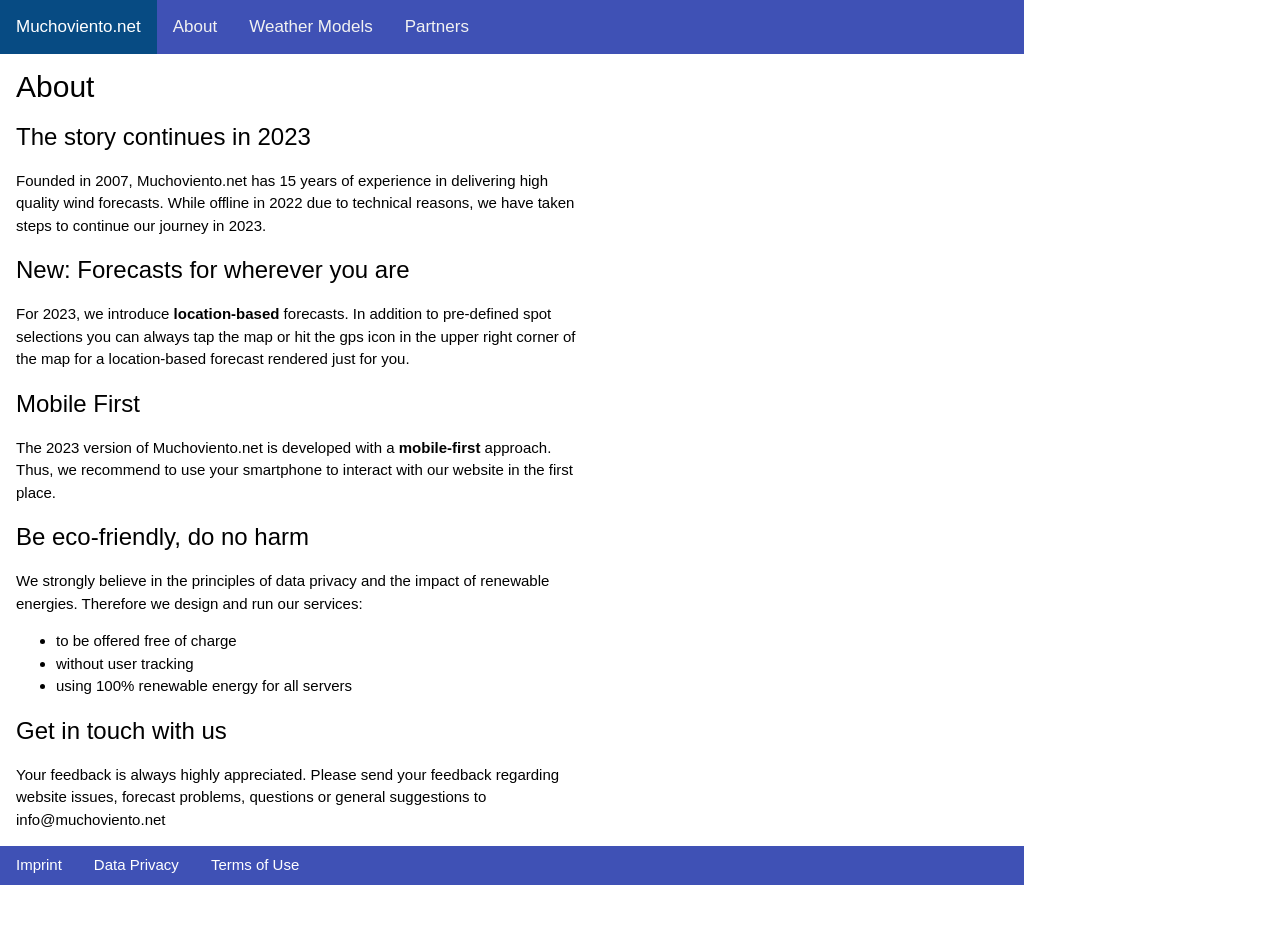Predict the bounding box for the UI component with the following description: "Terms of Use".

[0.152, 0.904, 0.246, 0.945]